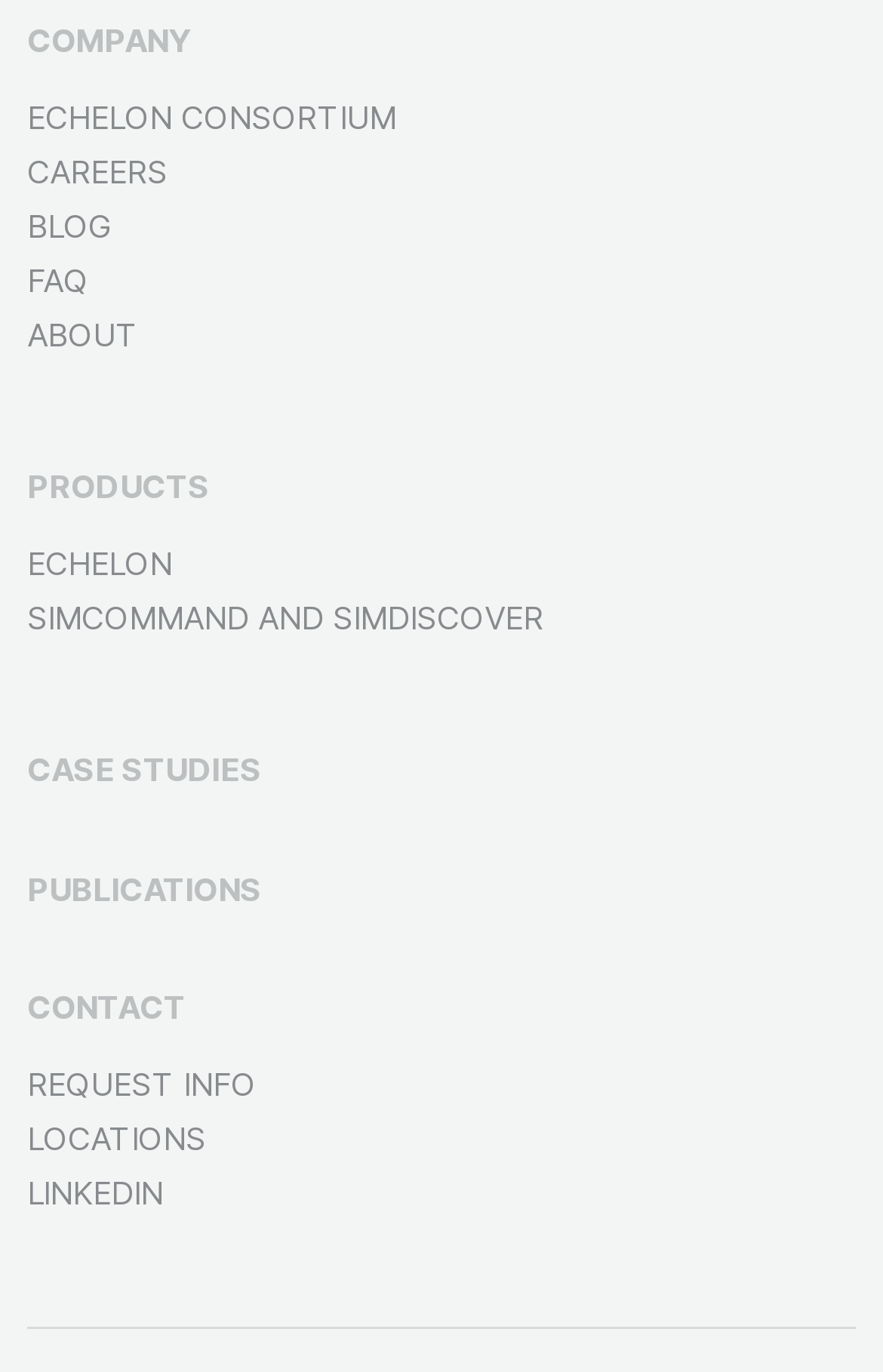Locate the bounding box coordinates of the element that should be clicked to fulfill the instruction: "Request information".

[0.031, 0.776, 0.29, 0.804]